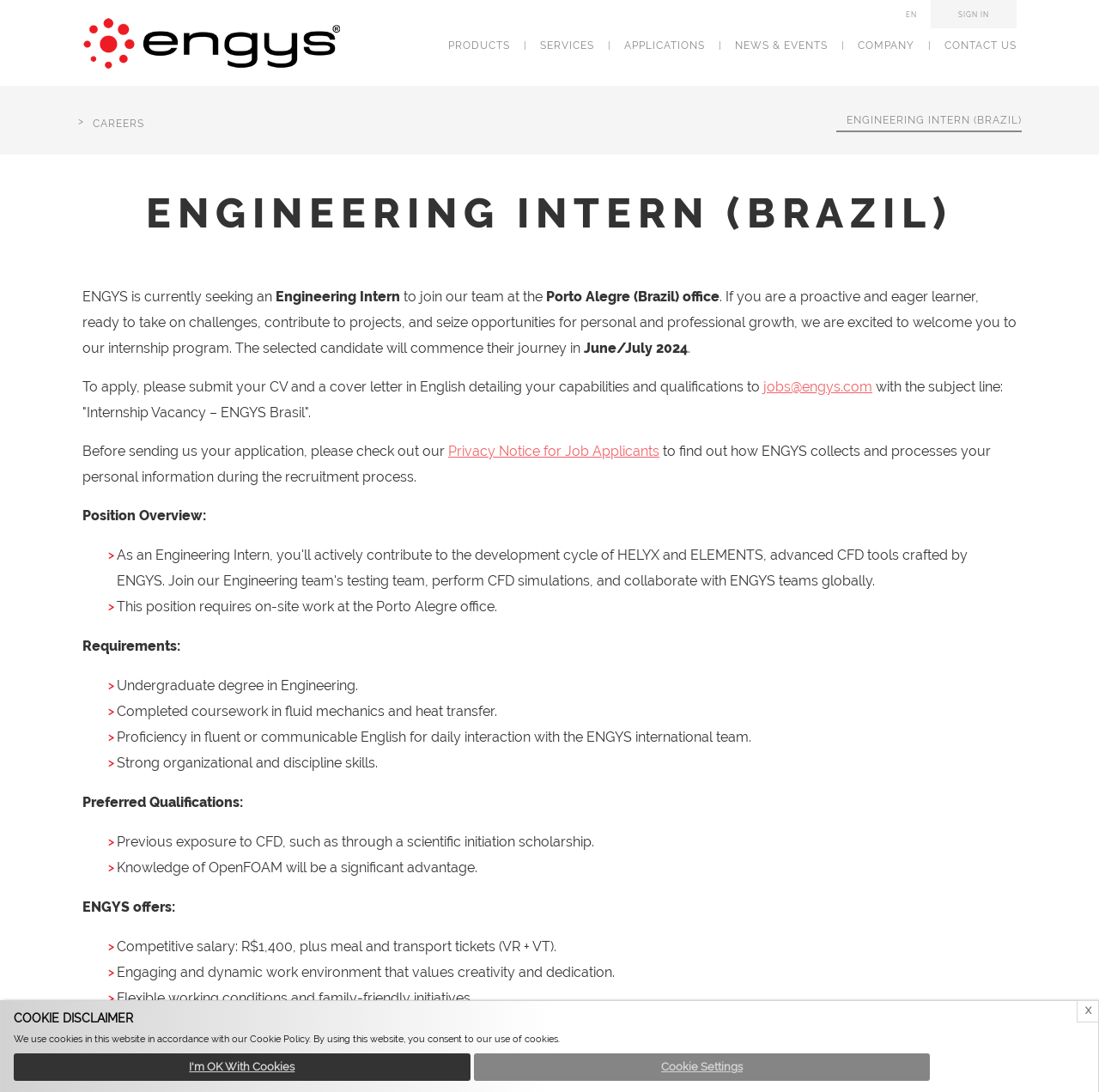Please specify the coordinates of the bounding box for the element that should be clicked to carry out this instruction: "Apply for the job". The coordinates must be four float numbers between 0 and 1, formatted as [left, top, right, bottom].

[0.695, 0.347, 0.794, 0.362]